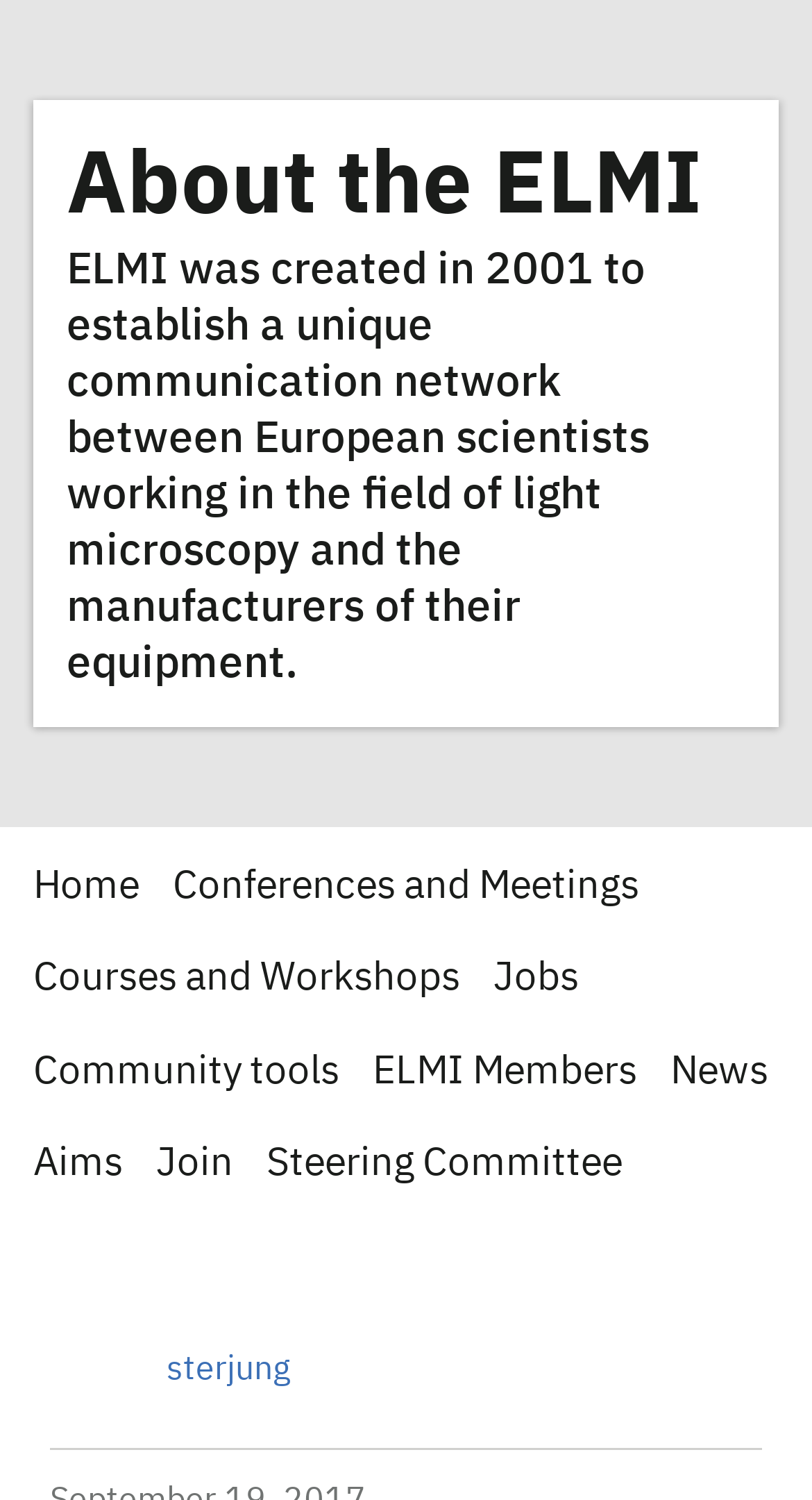Identify the bounding box coordinates of the element that should be clicked to fulfill this task: "Explore community tools". The coordinates should be provided as four float numbers between 0 and 1, i.e., [left, top, right, bottom].

[0.041, 0.701, 0.418, 0.728]